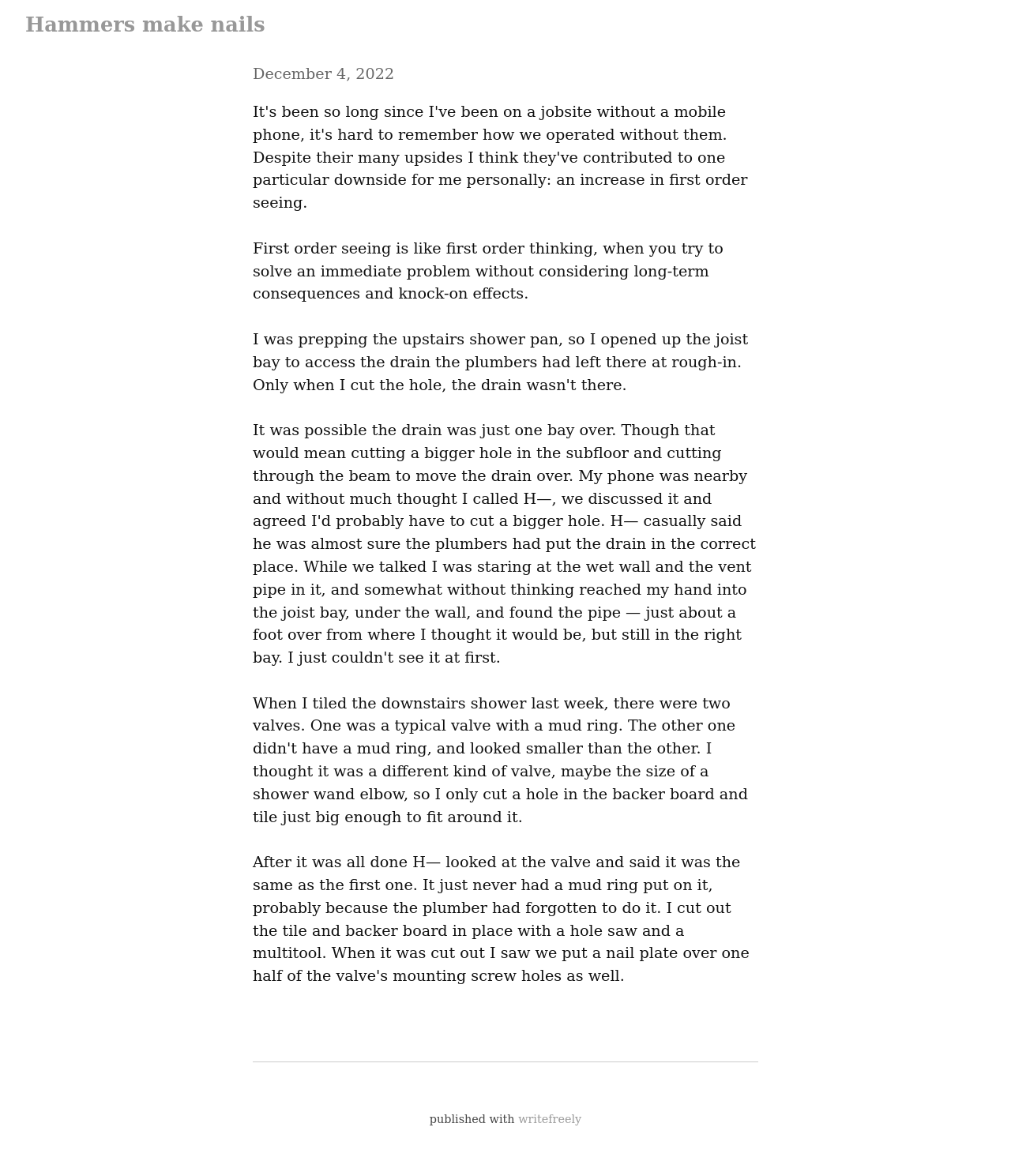What type of tool is mentioned in the heading?
Please ensure your answer is as detailed and informative as possible.

I found the type of tool mentioned in the heading by looking at the heading element, which contains the static text 'Hammers make nails'.